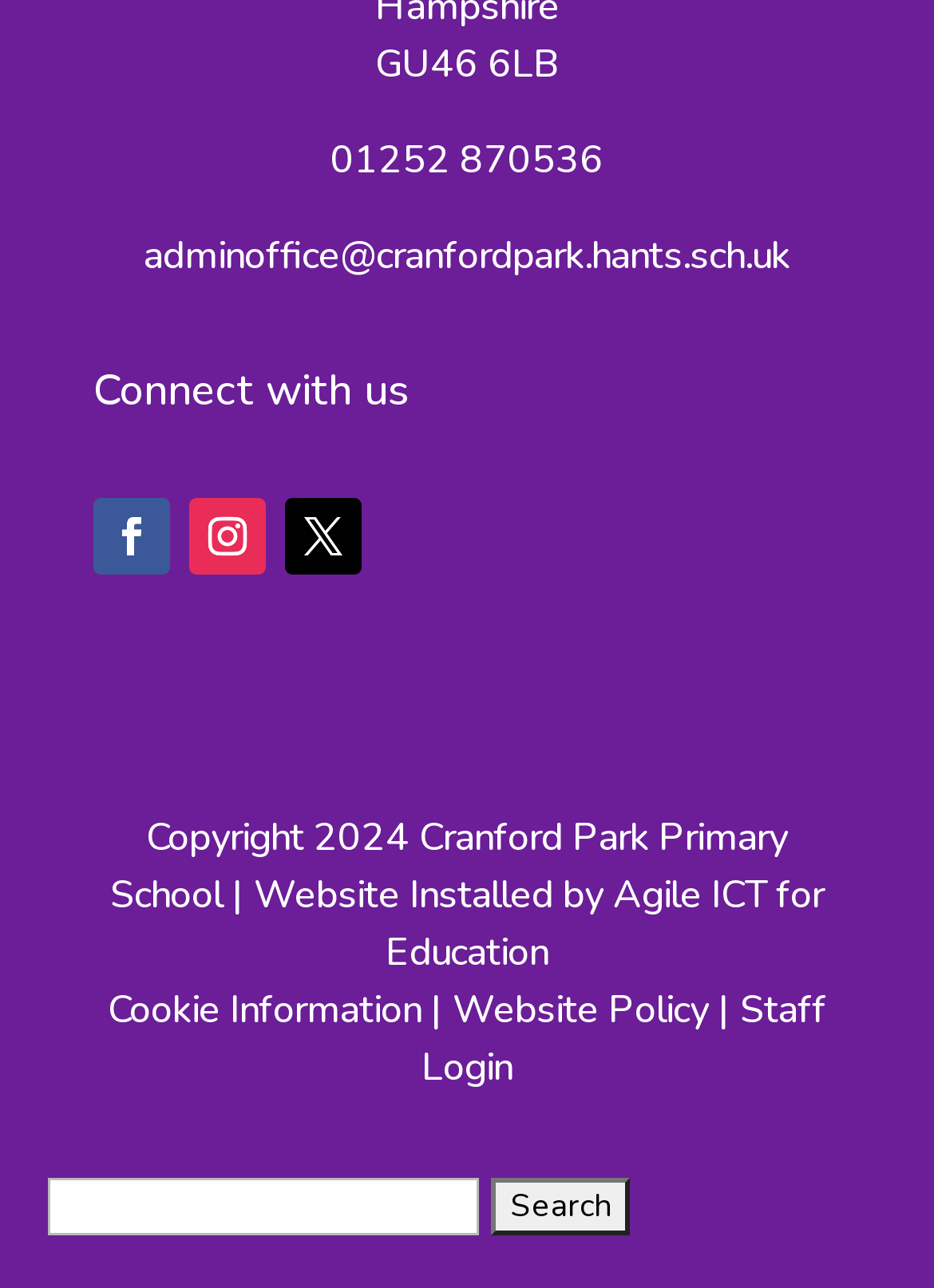Show the bounding box coordinates of the element that should be clicked to complete the task: "go to Cranford Park Primary School website".

[0.118, 0.63, 0.844, 0.715]